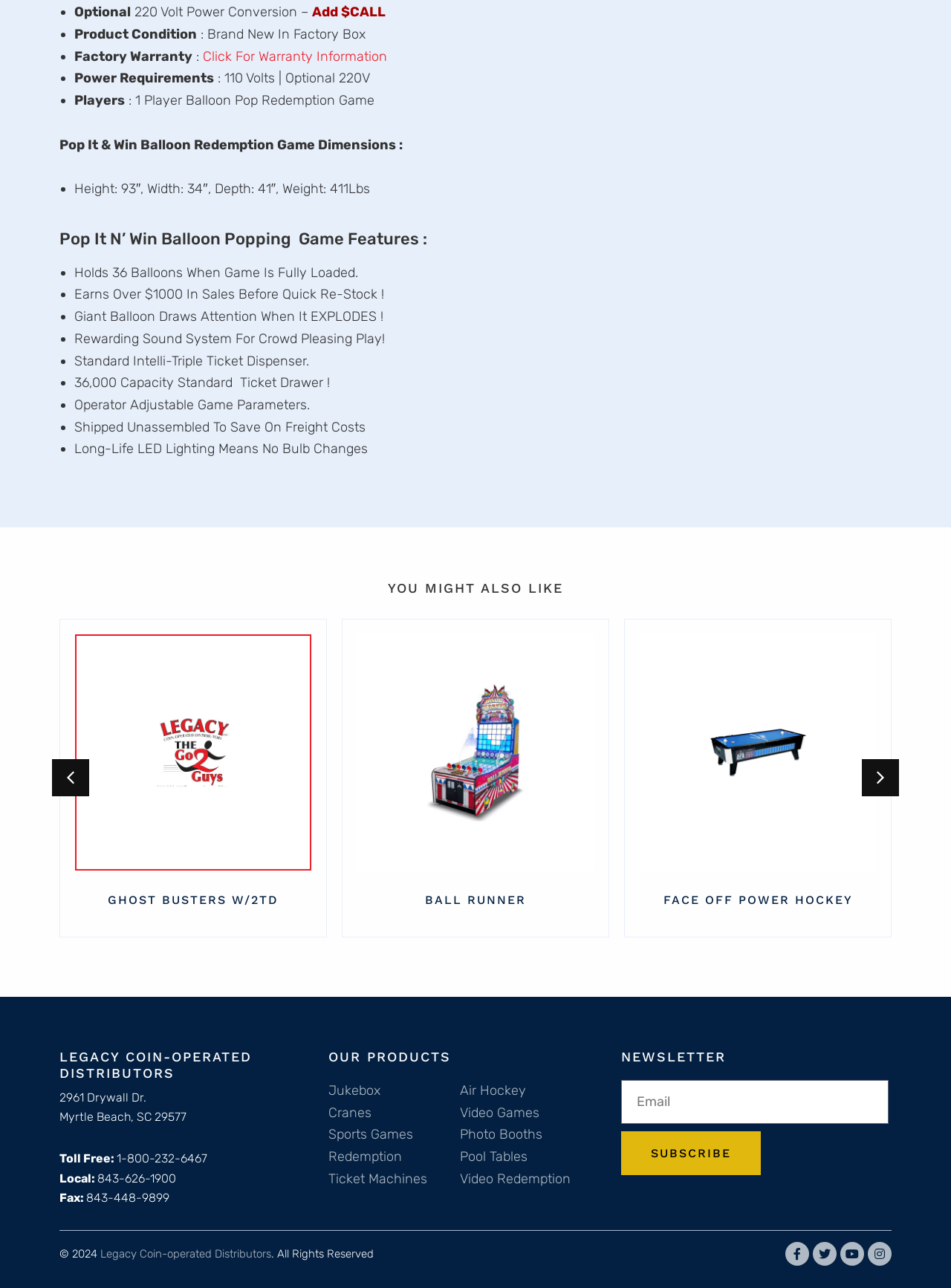Find the bounding box coordinates for the area that should be clicked to accomplish the instruction: "Subscribe to the newsletter".

None